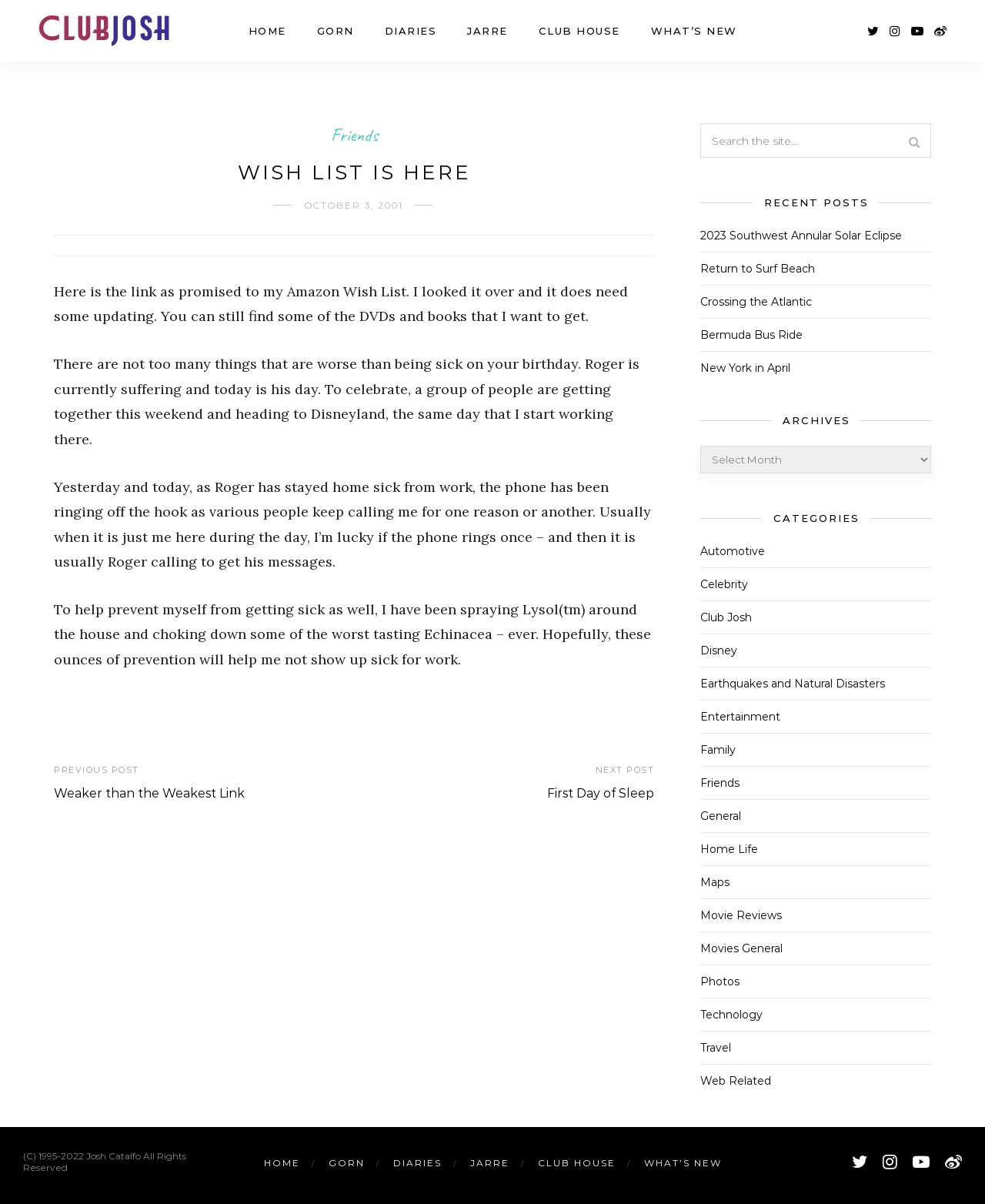Illustrate the webpage thoroughly, mentioning all important details.

The webpage is titled "Wish List is Here – Club Josh" and has a prominent header section at the top with a logo image and a link to "Club Josh". Below the header, there is a navigation menu with links to "HOME", "GORN", "DIARIES", "JARRE", "CLUB HOUSE", and "WHAT’S NEW".

The main content area of the webpage is divided into two sections. The left section contains a series of paragraphs discussing the author's wish list, their birthday, and their experiences with being sick. The text is written in a personal and conversational tone.

On the right side of the main content area, there is a sidebar with several sections. The top section has a search bar with a textbox and a search button. Below the search bar, there is a section titled "RECENT POSTS" with links to several recent articles, including "2023 Southwest Annular Solar Eclipse", "Return to Surf Beach", and "Crossing the Atlantic".

Further down the sidebar, there is a section titled "ARCHIVES" with a dropdown menu, followed by a section titled "CATEGORIES" with links to various categories such as "Automotive", "Celebrity", "Club Josh", and "Disney".

At the very bottom of the webpage, there is a footer section with a copyright notice and links to "HOME", "GORN", "DIARIES", "JARRE", "CLUB HOUSE", and "WHAT’S NEW", as well as social media links.